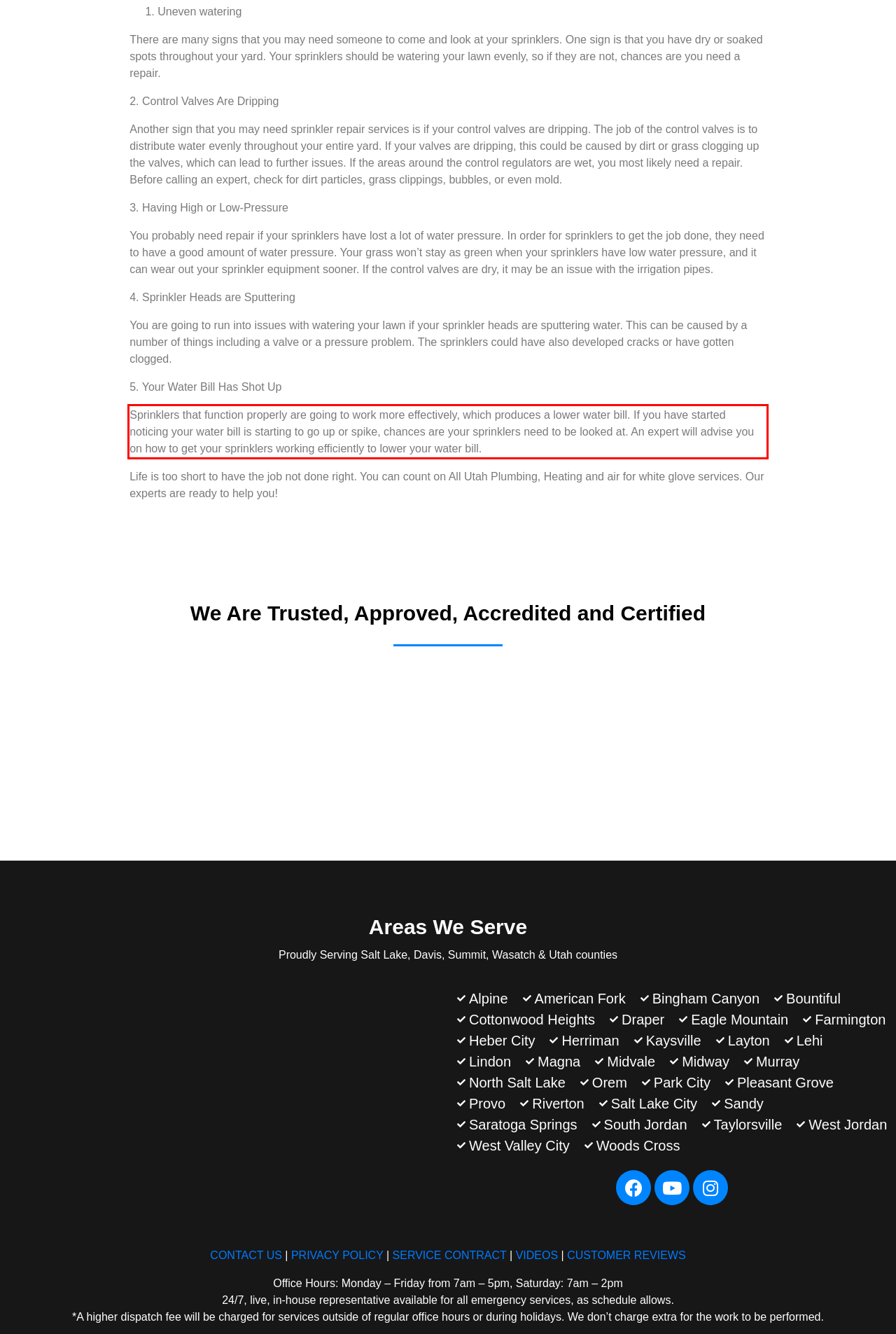You have a screenshot of a webpage with a UI element highlighted by a red bounding box. Use OCR to obtain the text within this highlighted area.

Sprinklers that function properly are going to work more effectively, which produces a lower water bill. If you have started noticing your water bill is starting to go up or spike, chances are your sprinklers need to be looked at. An expert will advise you on how to get your sprinklers working efficiently to lower your water bill.